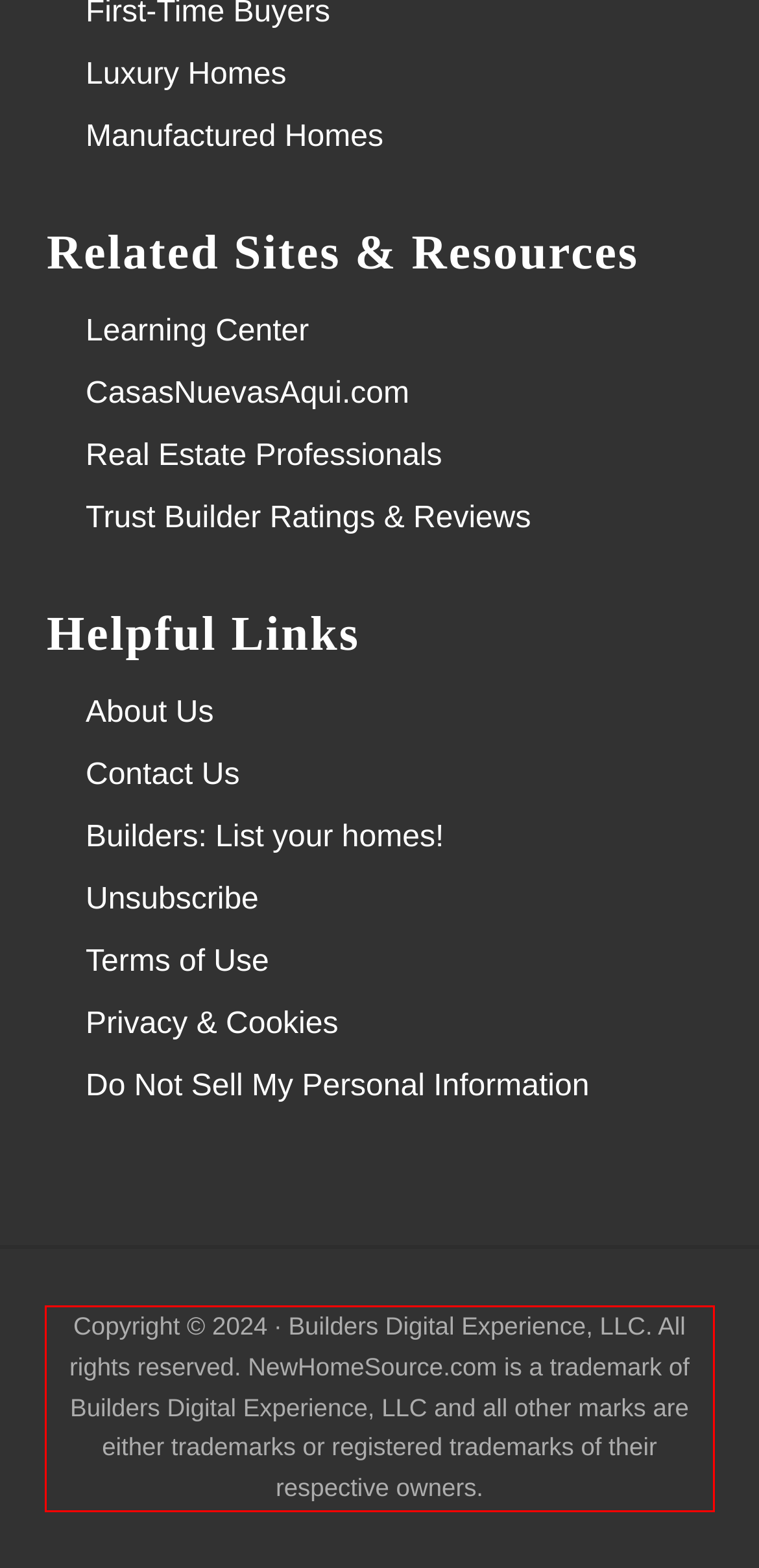Given a webpage screenshot with a red bounding box, perform OCR to read and deliver the text enclosed by the red bounding box.

Copyright © 2024 · Builders Digital Experience, LLC. All rights reserved. NewHomeSource.com is a trademark of Builders Digital Experience, LLC and all other marks are either trademarks or registered trademarks of their respective owners.